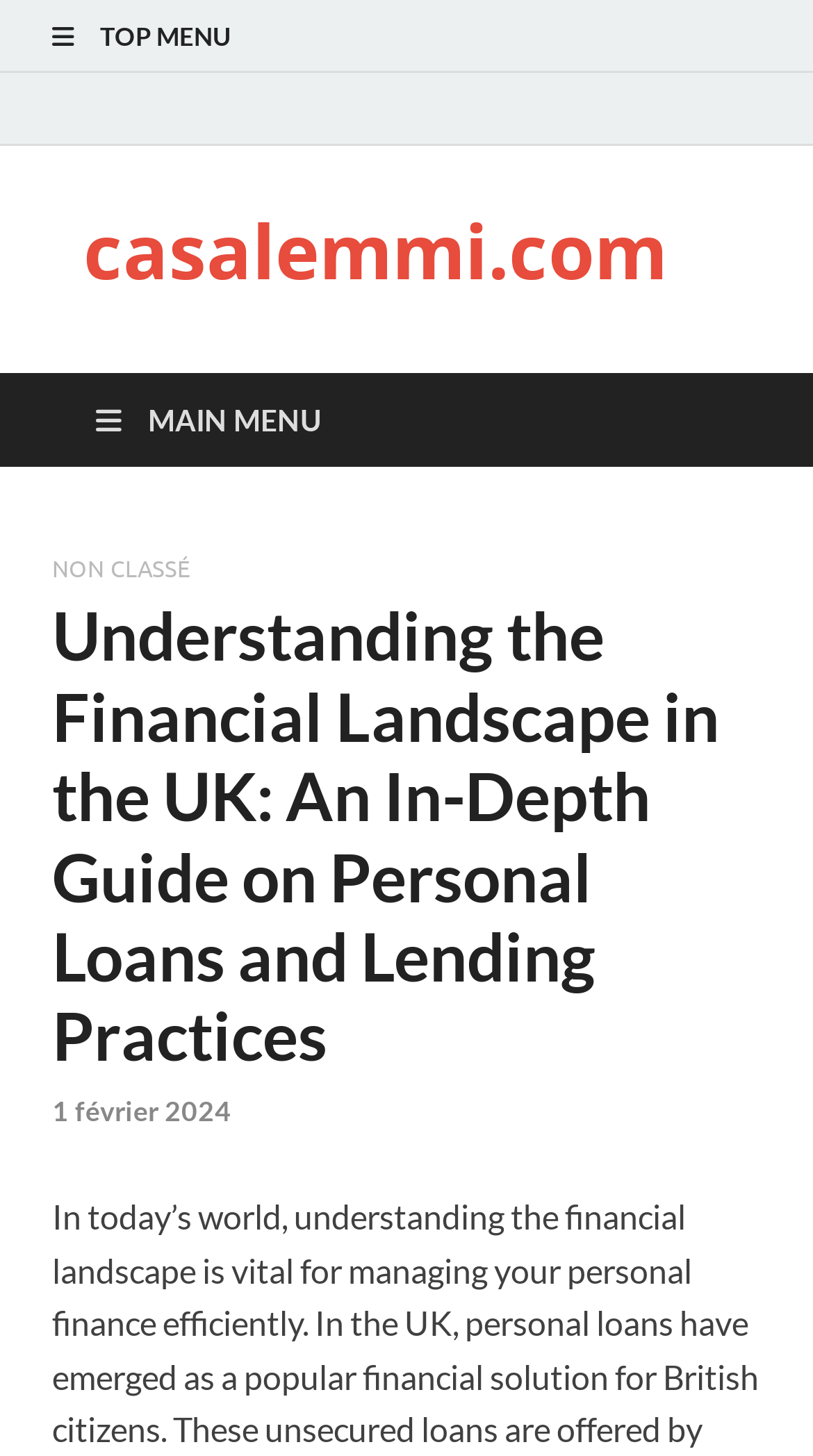How many menus are there at the top of the webpage?
Based on the content of the image, thoroughly explain and answer the question.

I found the number of menus at the top of the webpage by looking at the link elements with OCR texts ' TOP MENU' and ' MAIN MENU'. These link elements have bounding boxes with y1 and y2 coordinates indicating their vertical positions, and they are both located near the top of the webpage.